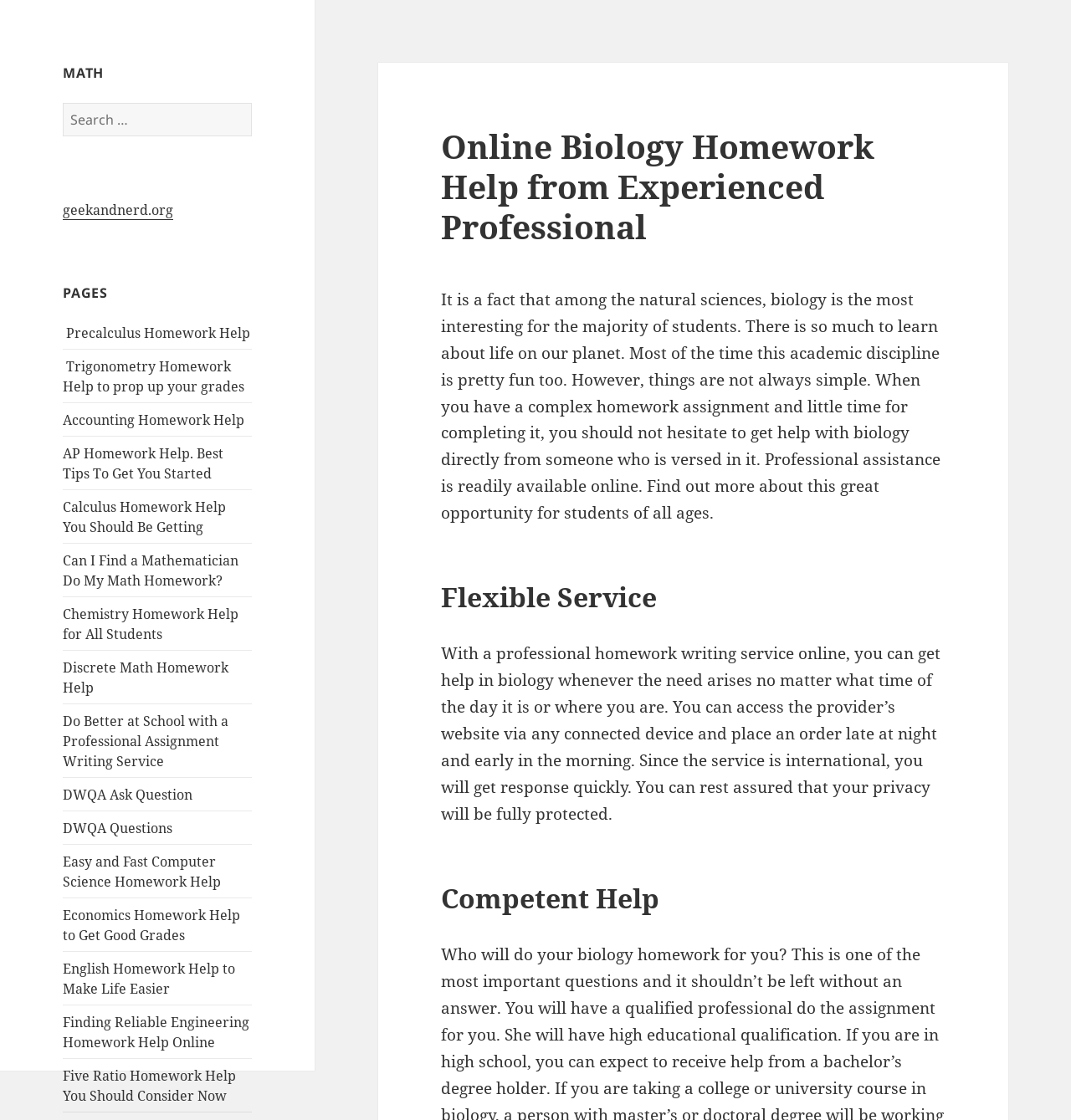Please determine the bounding box coordinates of the clickable area required to carry out the following instruction: "Search for a topic". The coordinates must be four float numbers between 0 and 1, represented as [left, top, right, bottom].

[0.059, 0.092, 0.235, 0.122]